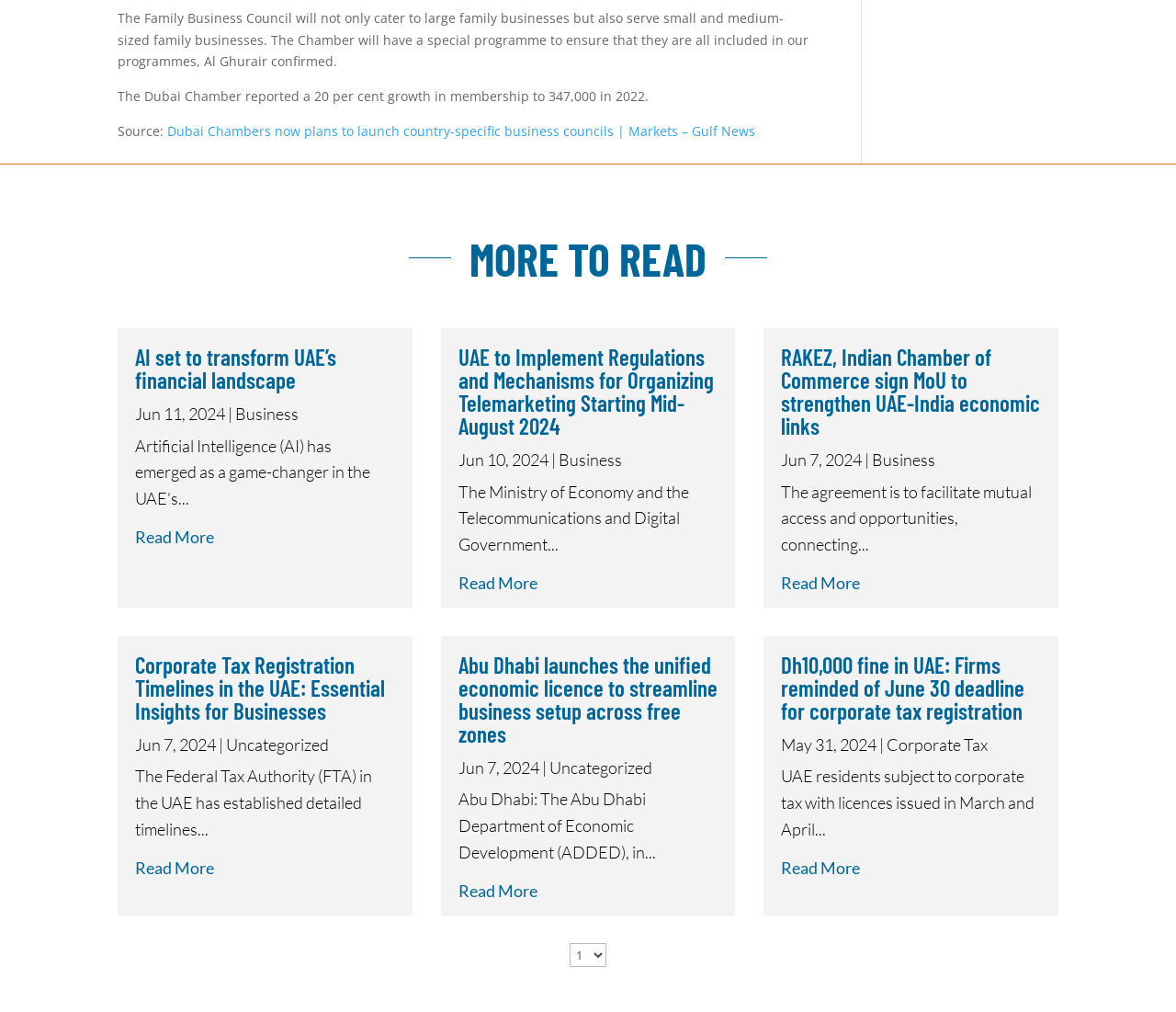Please identify the bounding box coordinates of the area that needs to be clicked to fulfill the following instruction: "Download Browser Security."

None